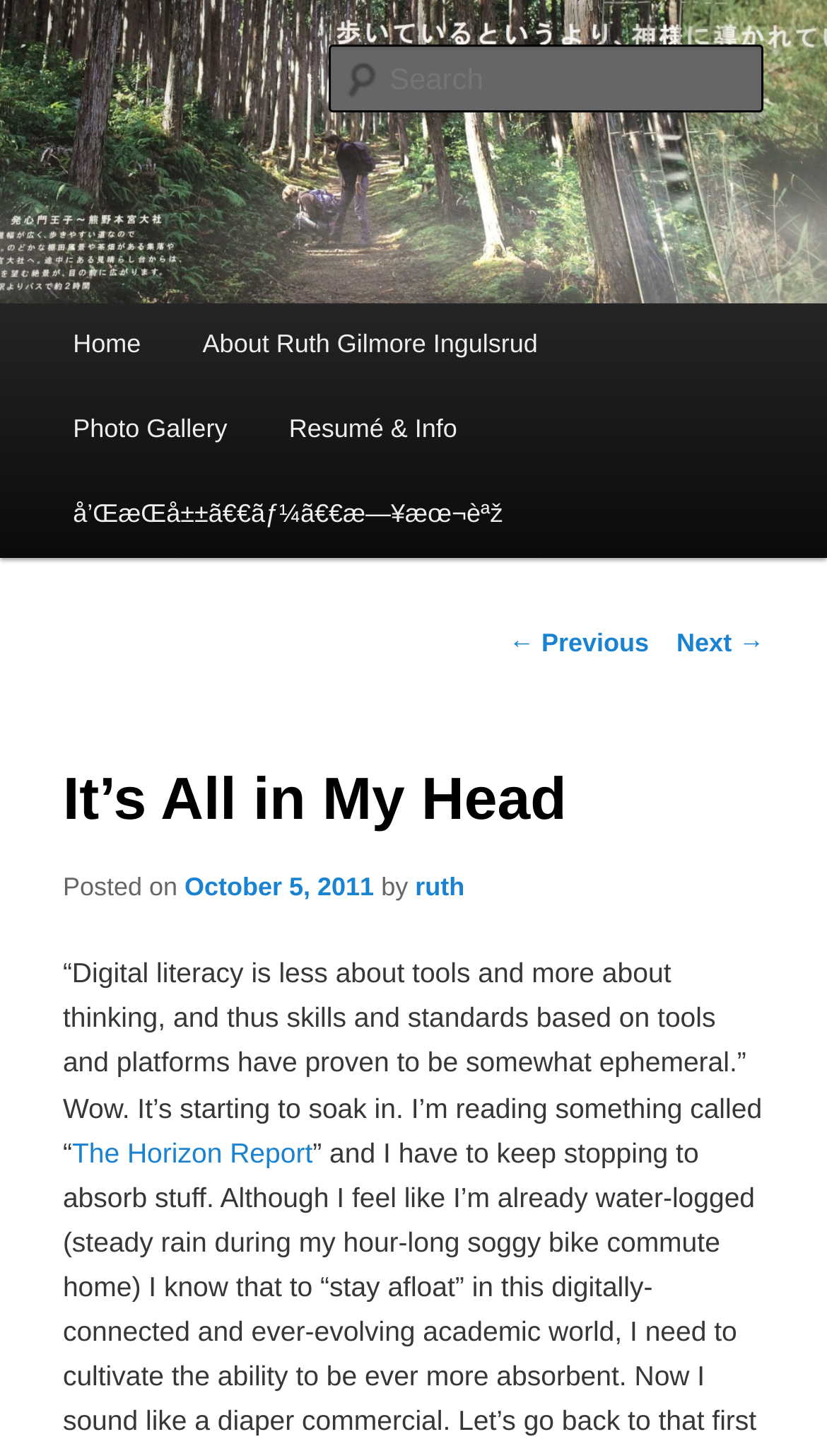Explain the webpage's layout and main content in detail.

The webpage is a personal blog titled "It's All in My Head" by ruthful. At the top, there is a heading with the title "ruthful" and a link to the same name. Below it, there is another heading with the subtitle "a view from the trees". 

On the left side, there is a large image that spans the entire height of the page, also with the title "ruthful". Above the image, there is a link to skip to the primary content. 

On the right side, there is a search box with a label "Search". 

The main menu is located below the image, with links to "Home", "About Ruth Gilmore Ingulsrud", "Photo Gallery", "Resumé & Info", and a link with a non-English title. 

Below the main menu, there is a section with a heading "Post navigation" that contains links to previous and next posts. 

The main content of the page is a blog post titled "It's All in My Head". The post has a heading, a date "October 5, 2011", and an author "ruth". The post content is a quote about digital literacy, followed by a link to "The Horizon Report".